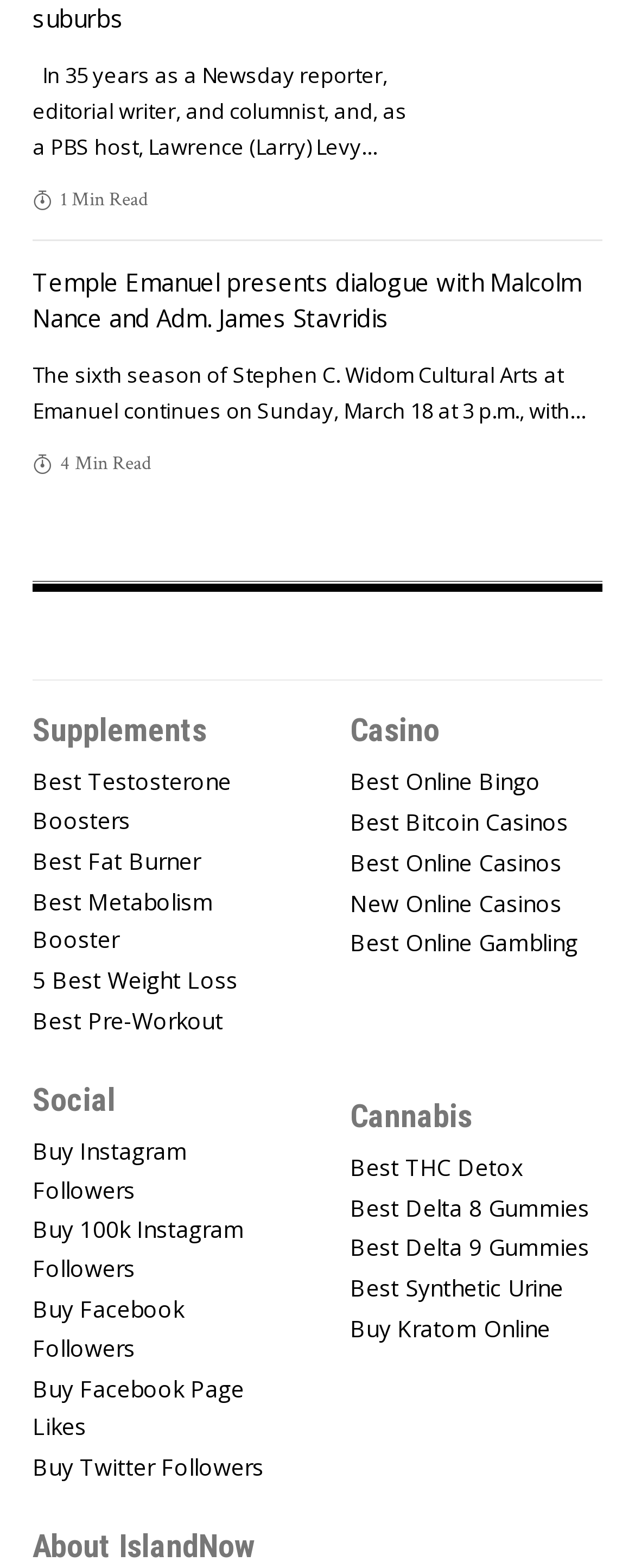What is the name of the news organization?
Please provide a single word or phrase in response based on the screenshot.

The Island Now